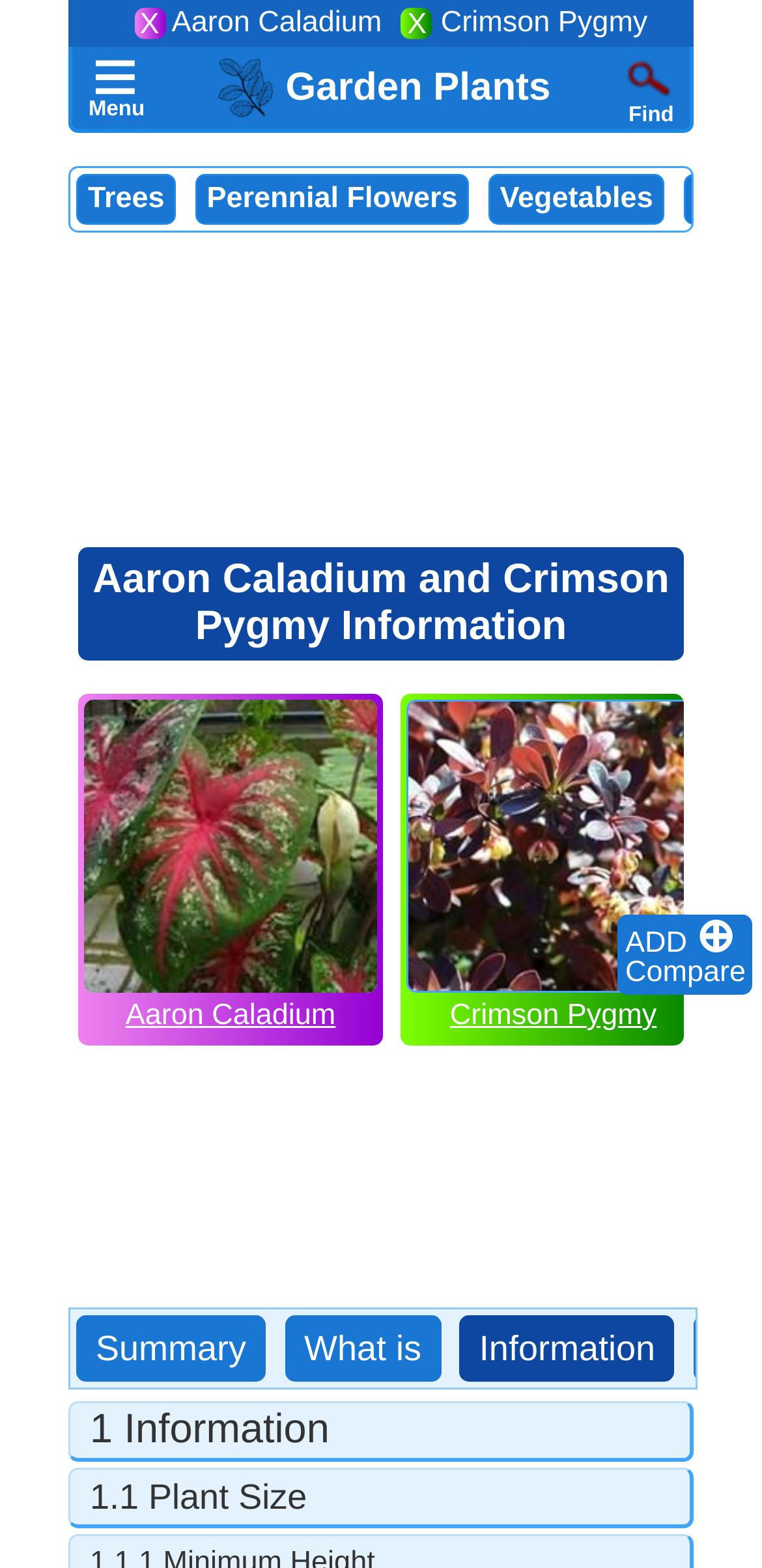Identify the bounding box coordinates for the element you need to click to achieve the following task: "Search for something". Provide the bounding box coordinates as four float numbers between 0 and 1, in the form [left, top, right, bottom].

[0.813, 0.031, 0.89, 0.069]